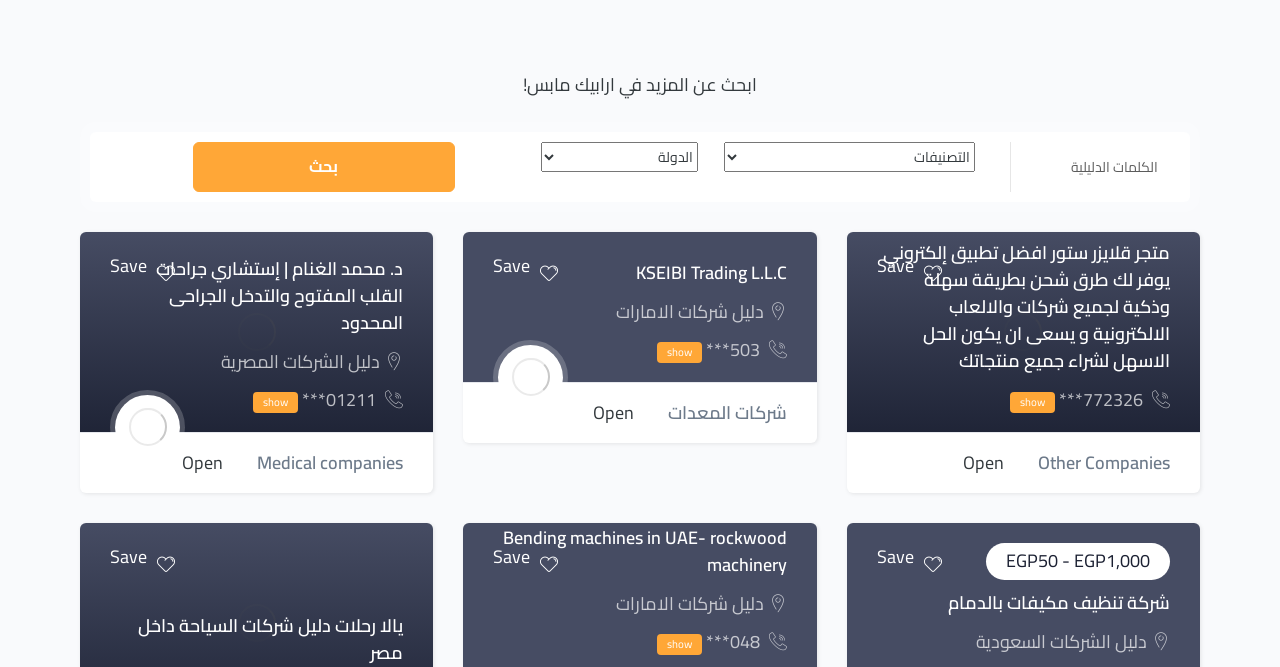Please give a short response to the question using one word or a phrase:
What is the text of the first heading?

متجر قلايزر ستور افضل تطبيق إلكتروني